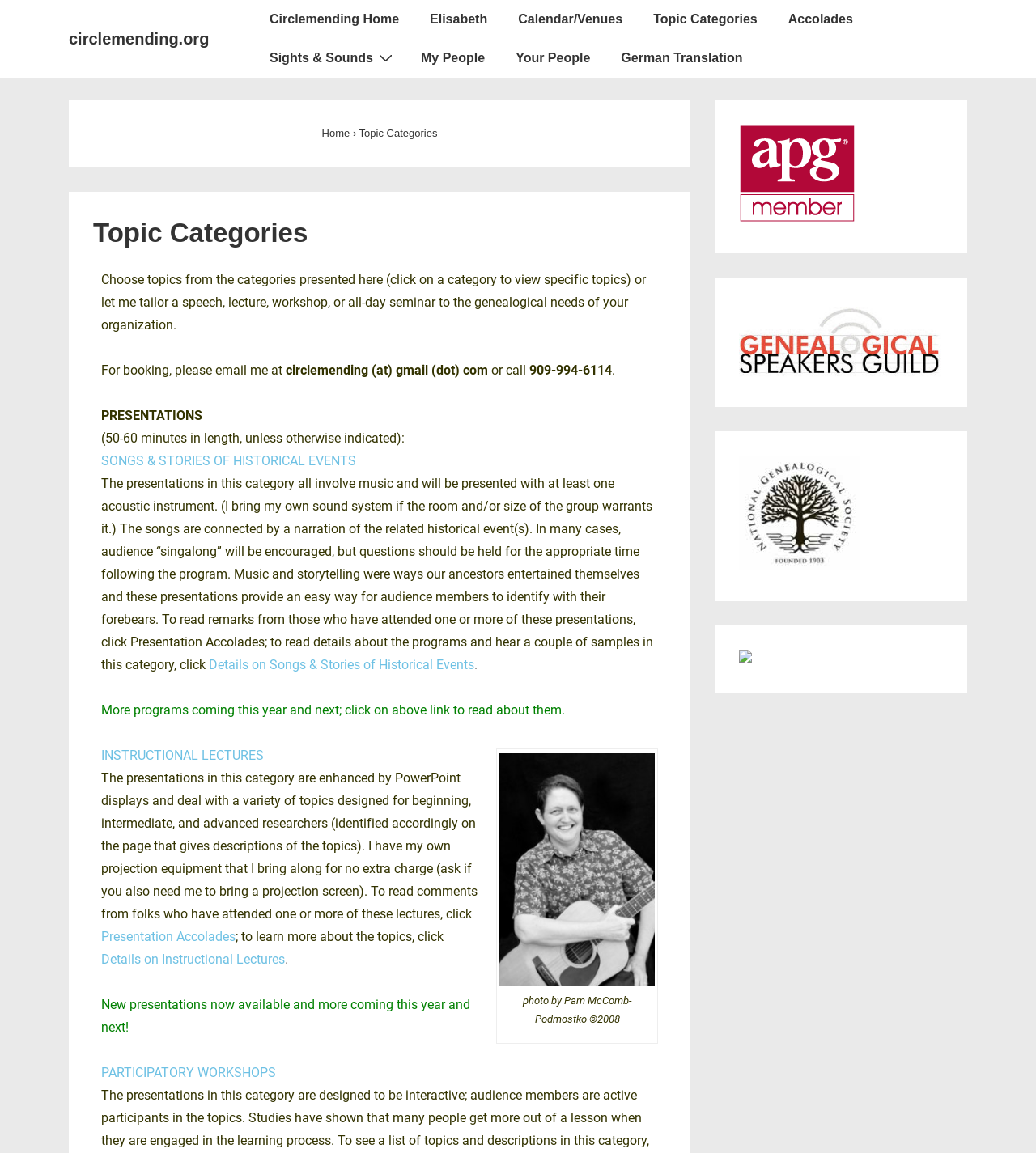Describe all significant elements and features of the webpage.

The webpage is titled "Topic Categories" and is part of the circlemending.org website. At the top, there is a navigation menu with links to various sections of the website, including "Circlemending Home", "Elisabeth", "Calendar/Venues", "Topic Categories", "Accolades", "Sights & Sounds", "My People", "Your People", and "German Translation". 

Below the navigation menu, there is a heading that reads "Topic Categories" followed by a paragraph of text explaining how to choose topics from the categories presented on the page. The user can click on a category to view specific topics or request a customized speech, lecture, workshop, or seminar.

The main content of the page is divided into three sections: "PRESENTATIONS", "INSTRUCTIONAL LECTURES", and "PARTICIPATORY WORKSHOPS". Each section has a heading and a brief description of the type of content it contains. 

In the "PRESENTATIONS" section, there is a link to "SONGS & STORIES OF HISTORICAL EVENTS" with a detailed description of the type of presentations offered. There are also links to "Presentation Accolades" and "Details on Songs & Stories of Historical Events". Below this, there is a figure with an image and a caption that reads "photo by Pam McComb-Podmostko ©2008".

In the "INSTRUCTIONAL LECTURES" section, there is a link to "INSTRUCTIONAL LECTURES" with a detailed description of the type of lectures offered. There are also links to "Presentation Accolades" and "Details on Instructional Lectures".

At the bottom of the page, there are four links with images, but no text descriptions.

Overall, the webpage appears to be a catalog of presentations, lectures, and workshops offered by the website's author, with detailed descriptions and links to more information.